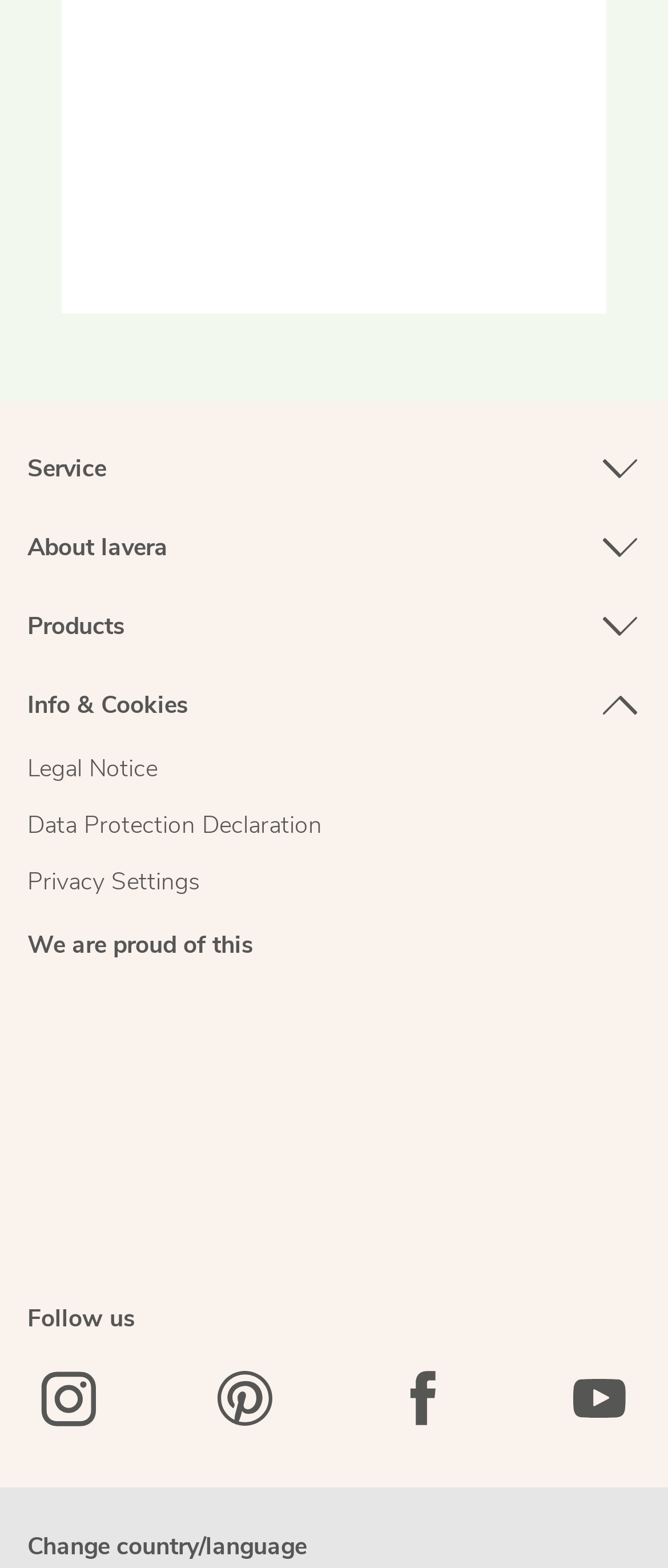What is the theme of the webpage?
Look at the screenshot and respond with a single word or phrase.

Natural cosmetics